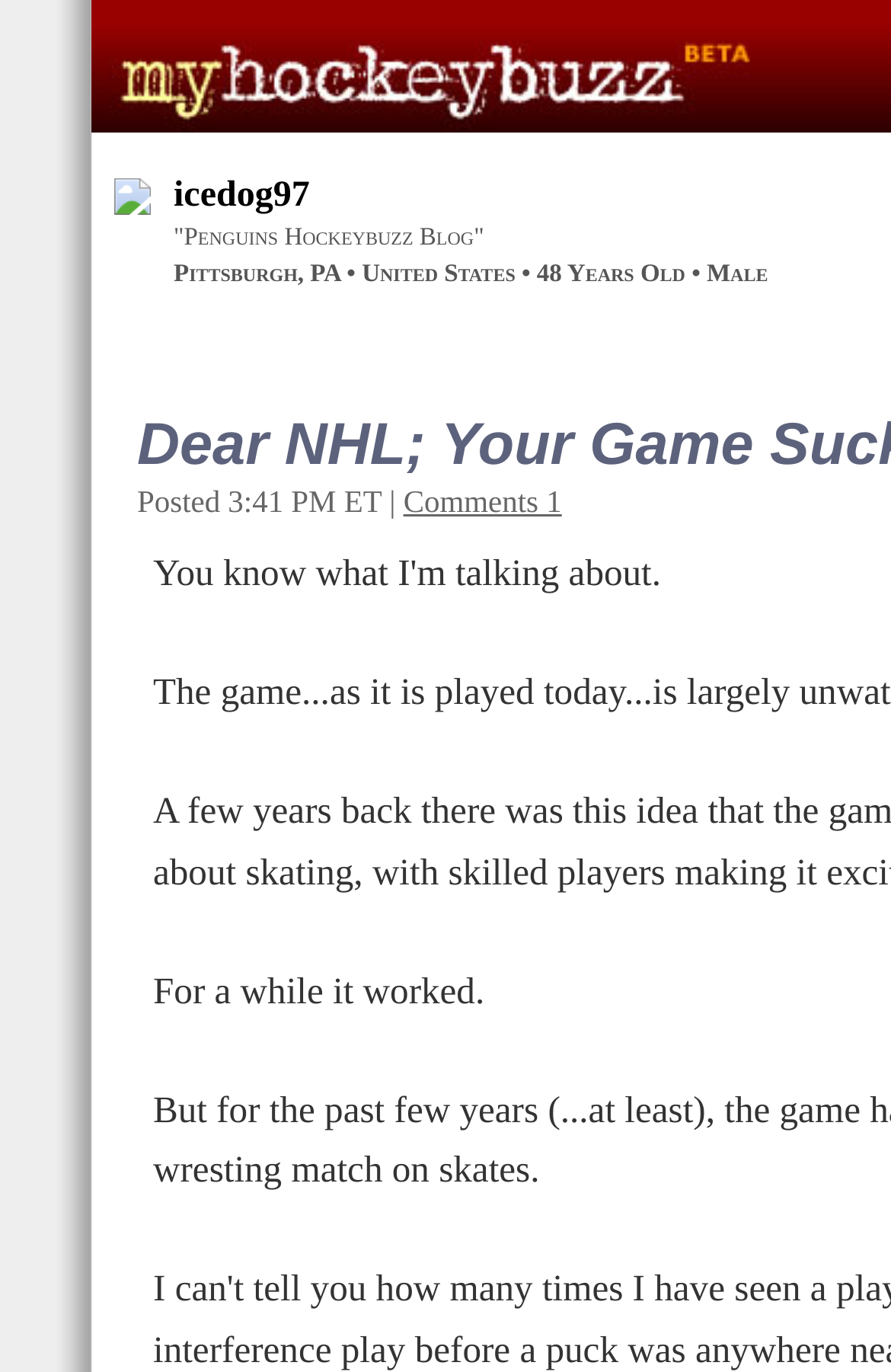Provide a one-word or brief phrase answer to the question:
How old is the author?

48